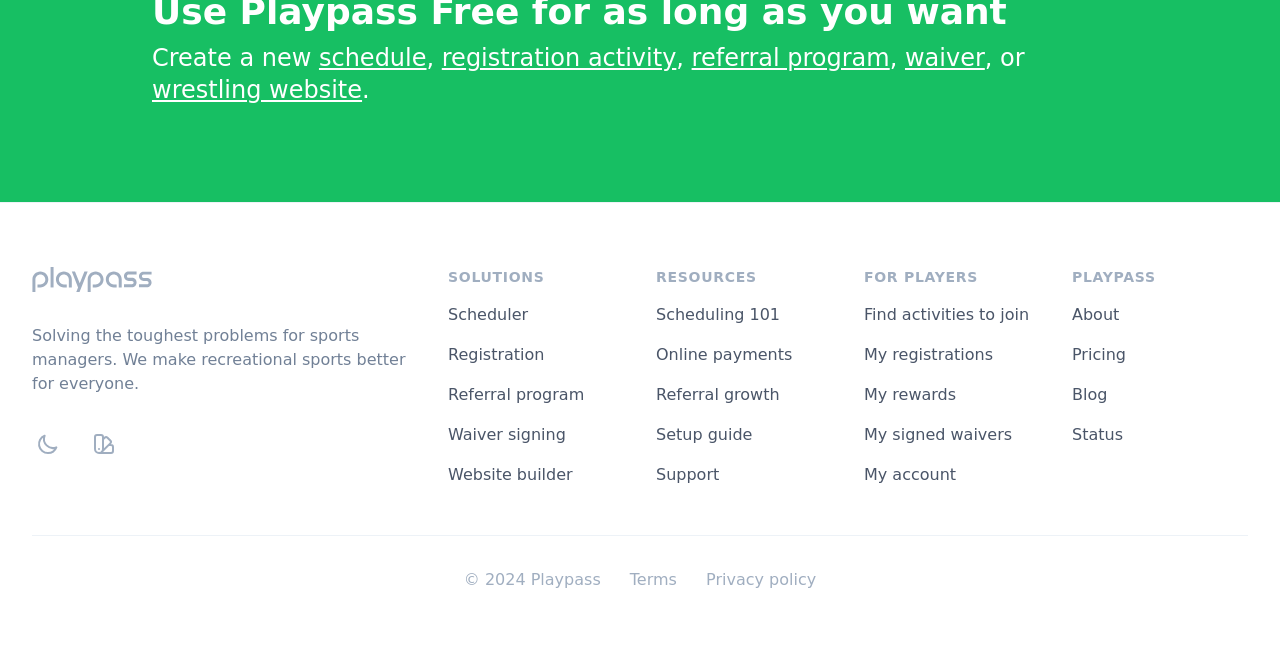Determine the bounding box coordinates for the UI element matching this description: "Find activities to join".

[0.675, 0.465, 0.804, 0.494]